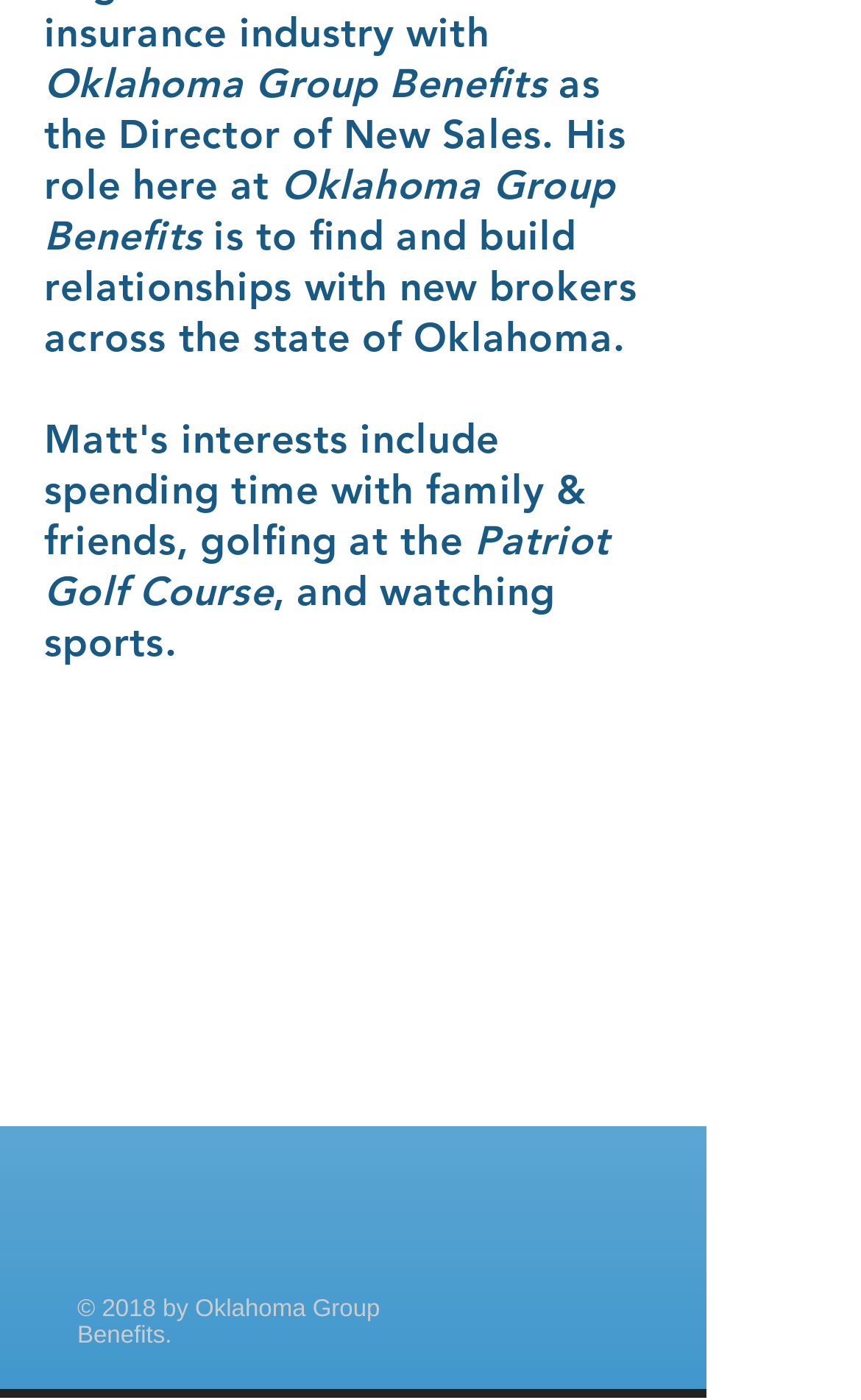What is the name of the company?
Refer to the image and provide a thorough answer to the question.

The name of the company can be found at the top of the webpage, where it is written in a static text element as 'Oklahoma Group Benefits'.